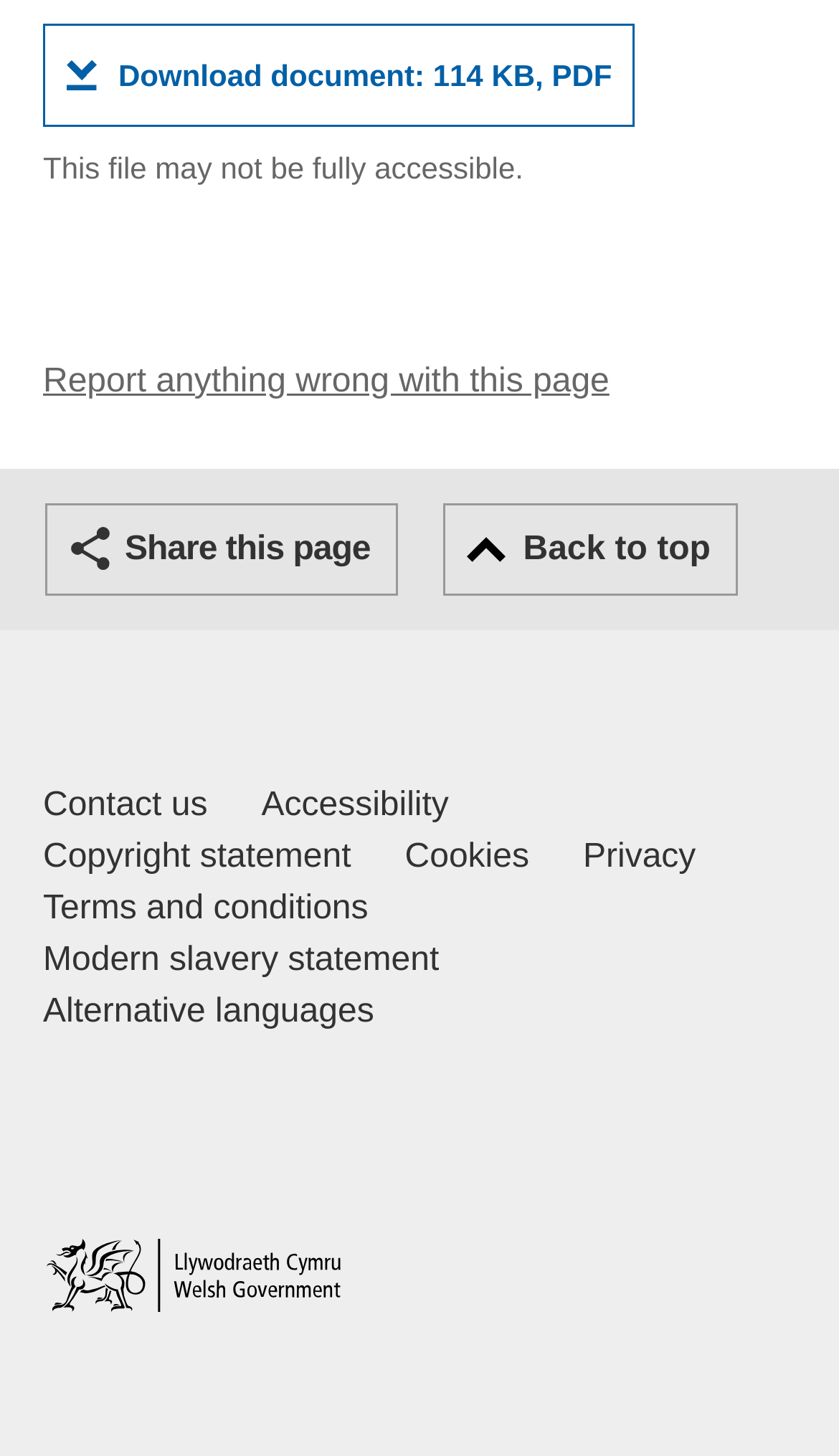What is the text of the banner at the top of the page?
Look at the image and answer with only one word or phrase.

Report anything wrong with this page